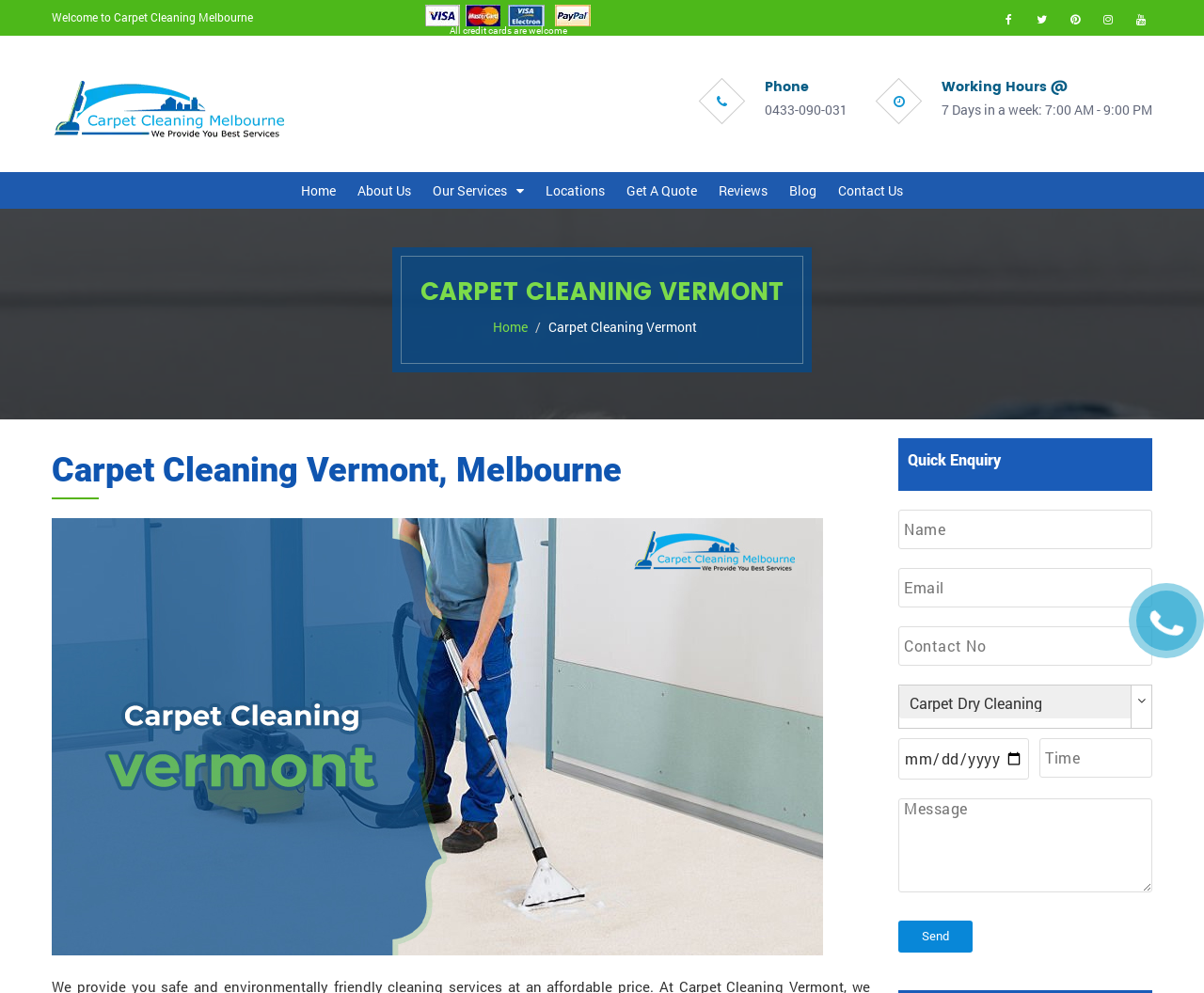Identify the bounding box coordinates for the element you need to click to achieve the following task: "Call the phone number". The coordinates must be four float values ranging from 0 to 1, formatted as [left, top, right, bottom].

[0.635, 0.102, 0.704, 0.12]